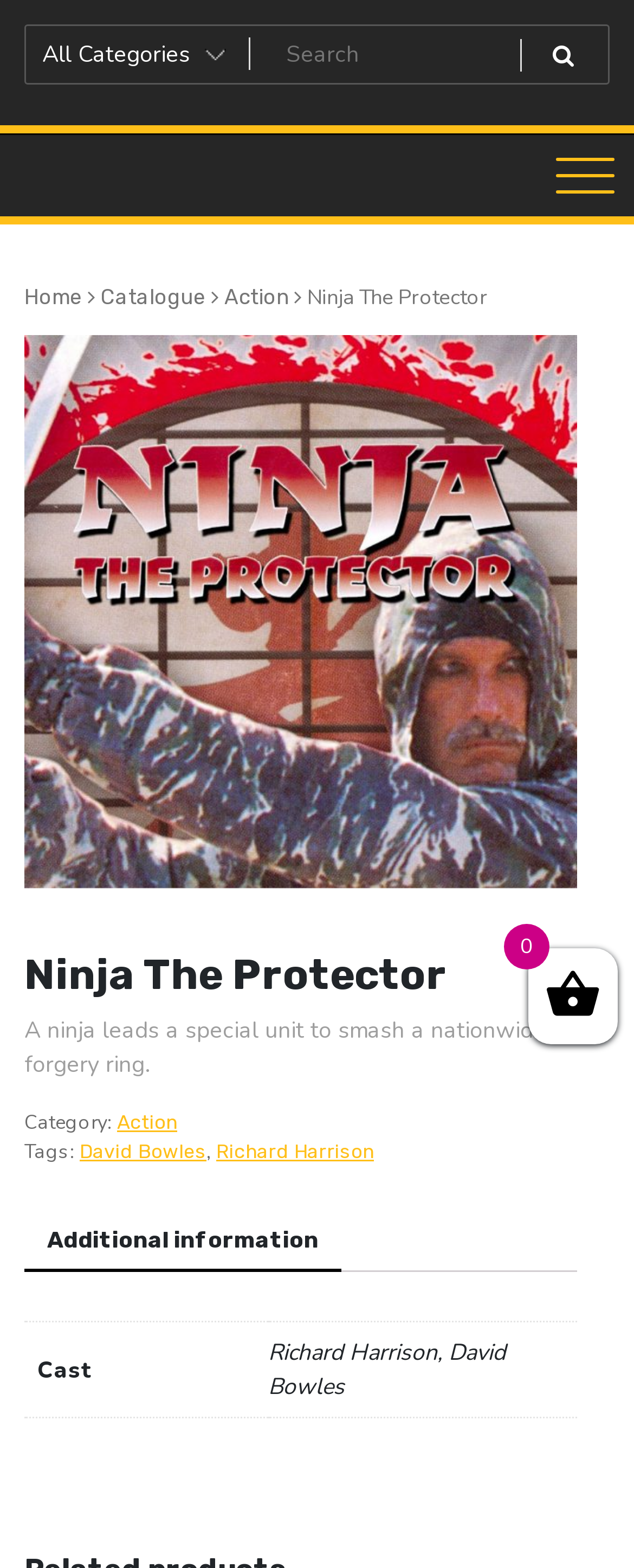Who are the cast members of the movie?
Answer with a single word or phrase by referring to the visual content.

Richard Harrison, David Bowles